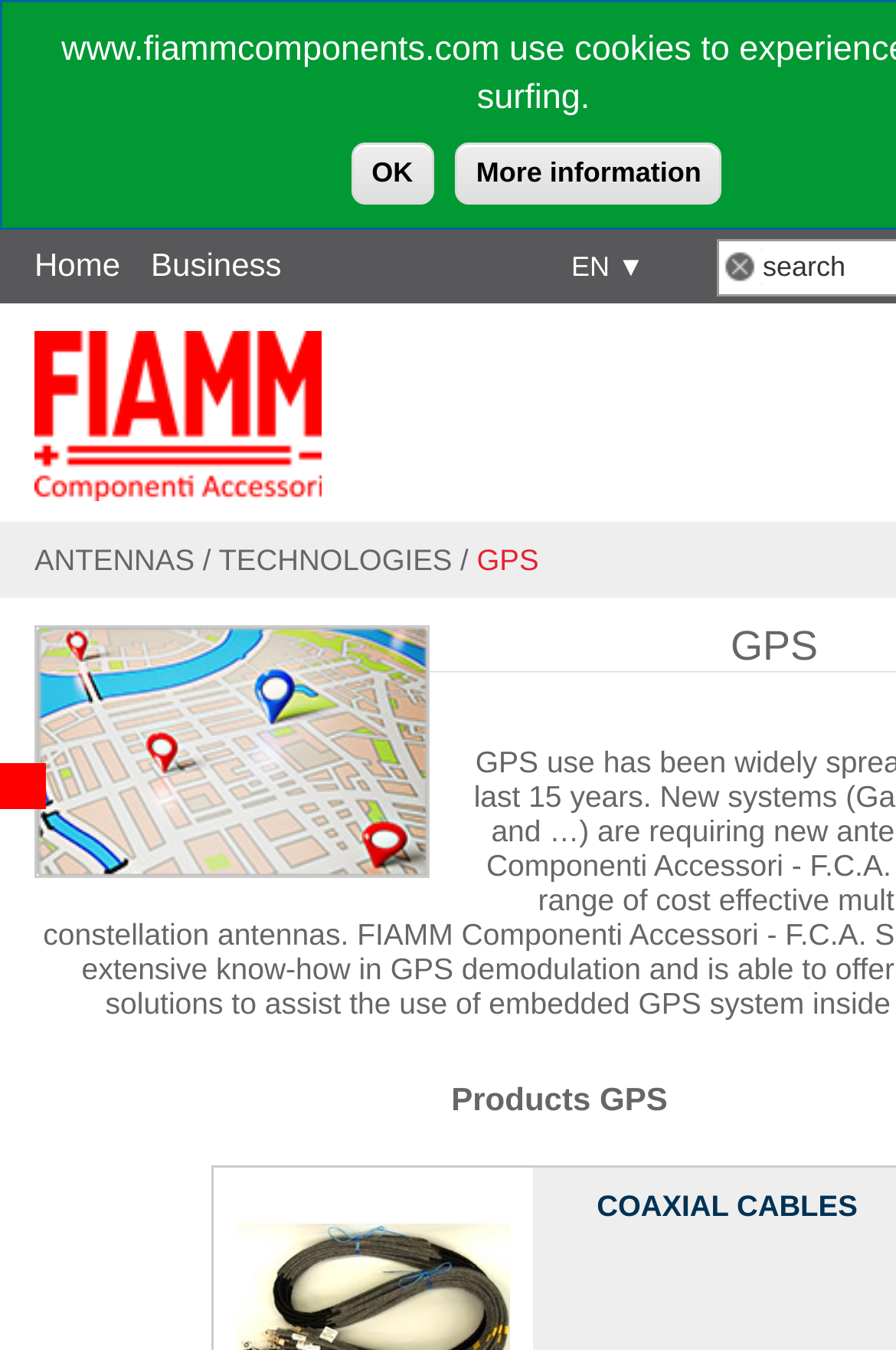Describe all significant elements and features of the webpage.

The webpage is about Fiamm's GPS multi-satellite constellation antennas. At the top, there are two buttons, "OK" and "More information", positioned side by side. To the right of these buttons, there is a dropdown menu indicated by "EN ▼". A search link with a search icon is located to the right of the dropdown menu.

Below these elements, there is a navigation menu with links to "Home", "Business", and an empty link. The "Home" link is positioned at the far left, followed by a separator, and then the "Business" link. The empty link is positioned below the "Home" link.

Further down, there is a section with links to "ANTENNAS", "TECHNOLOGIES", and "GPS". These links are positioned in a horizontal row, with "ANTENNAS" at the far left, followed by a separator, then "TECHNOLOGIES", another separator, and finally "GPS" at the far right. Below this section, there is an image.

On the right side of the page, there is a section with a link to "COAXIAL CABLES" positioned at the bottom. Above this link, there is a small image. At the very bottom of the page, there is a link to a "Product Image".